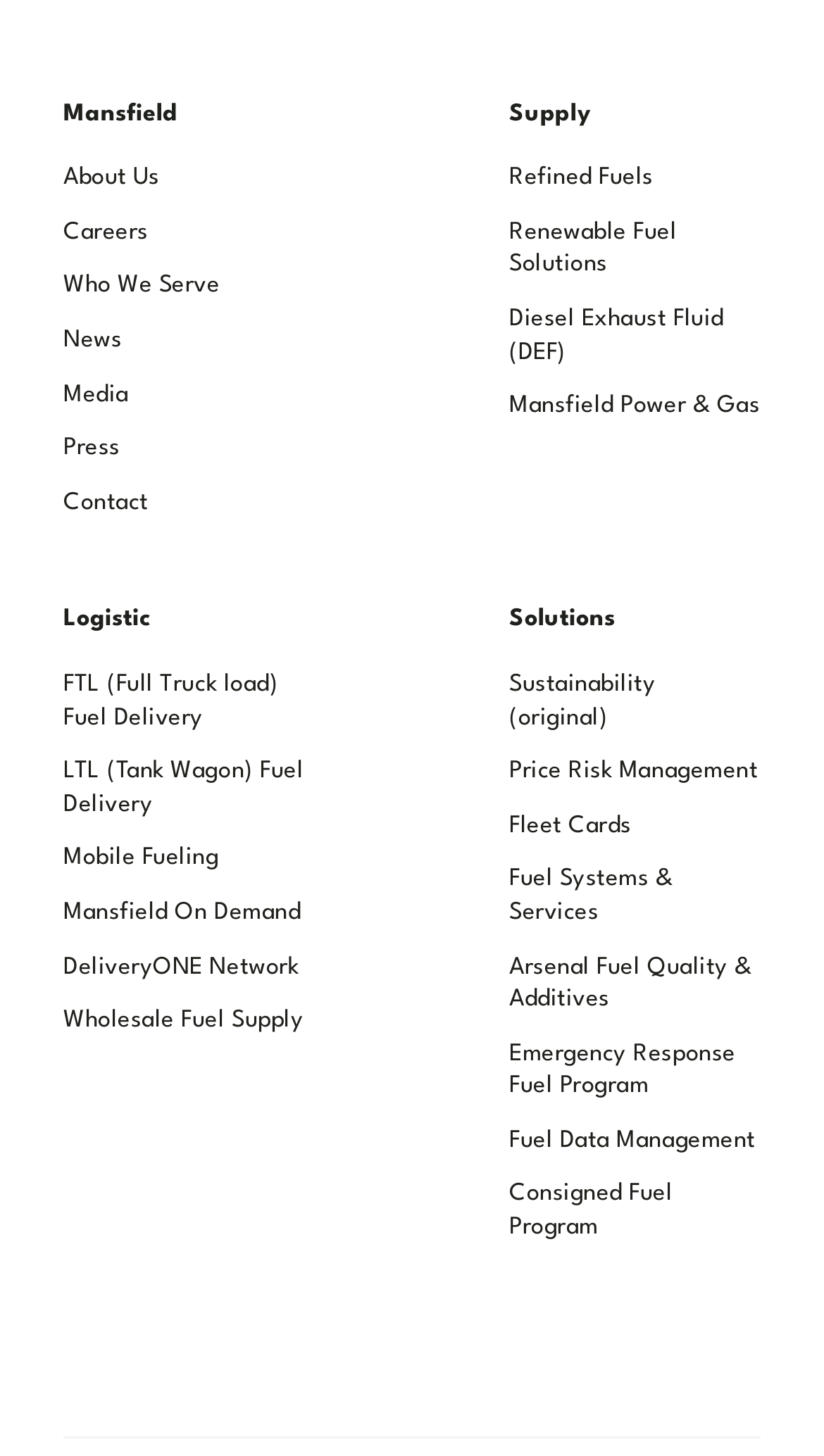Answer the question with a single word or phrase: 
What are the three main categories?

Supply, Logistic, Solutions